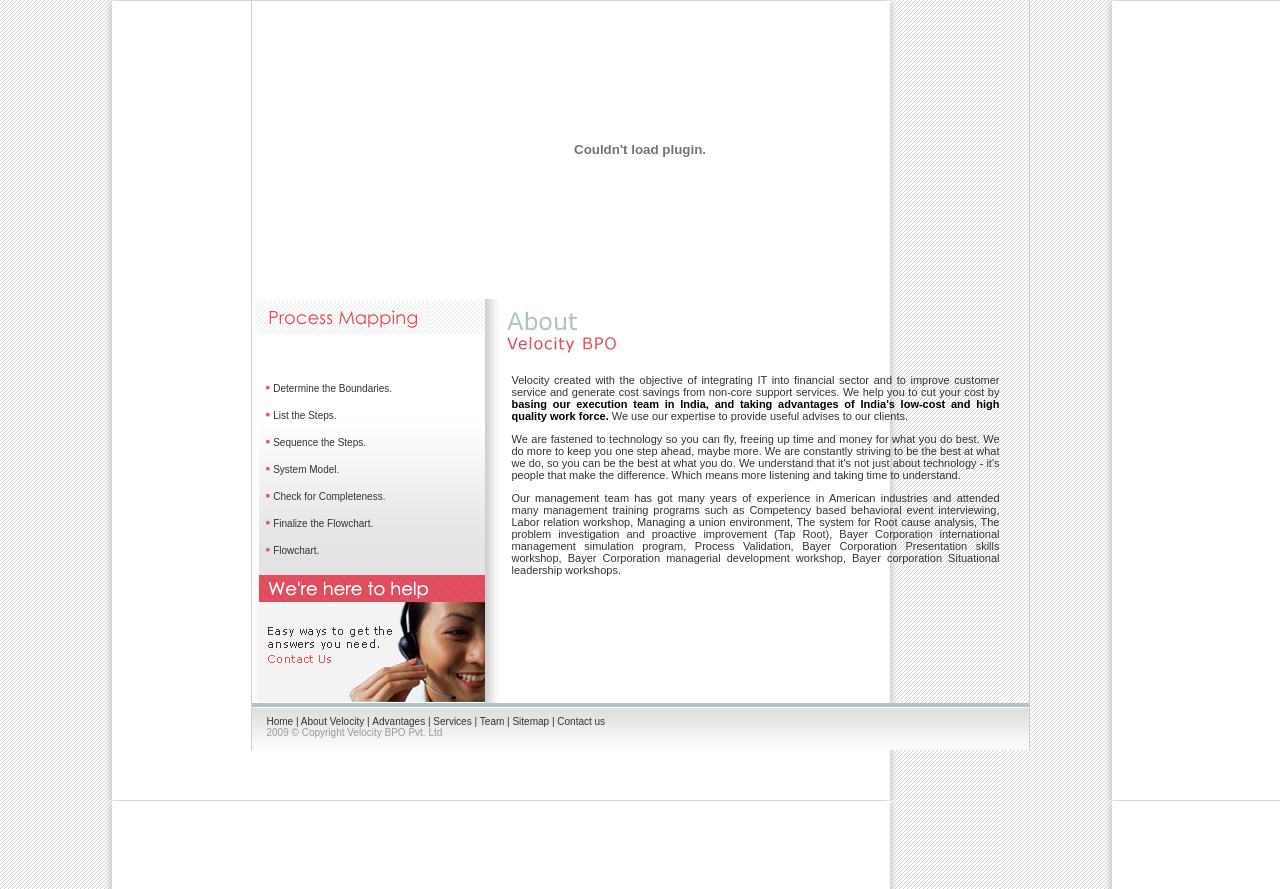Based on the provided description, "Check for Completeness.", find the bounding box of the corresponding UI element in the screenshot.

[0.213, 0.552, 0.301, 0.565]